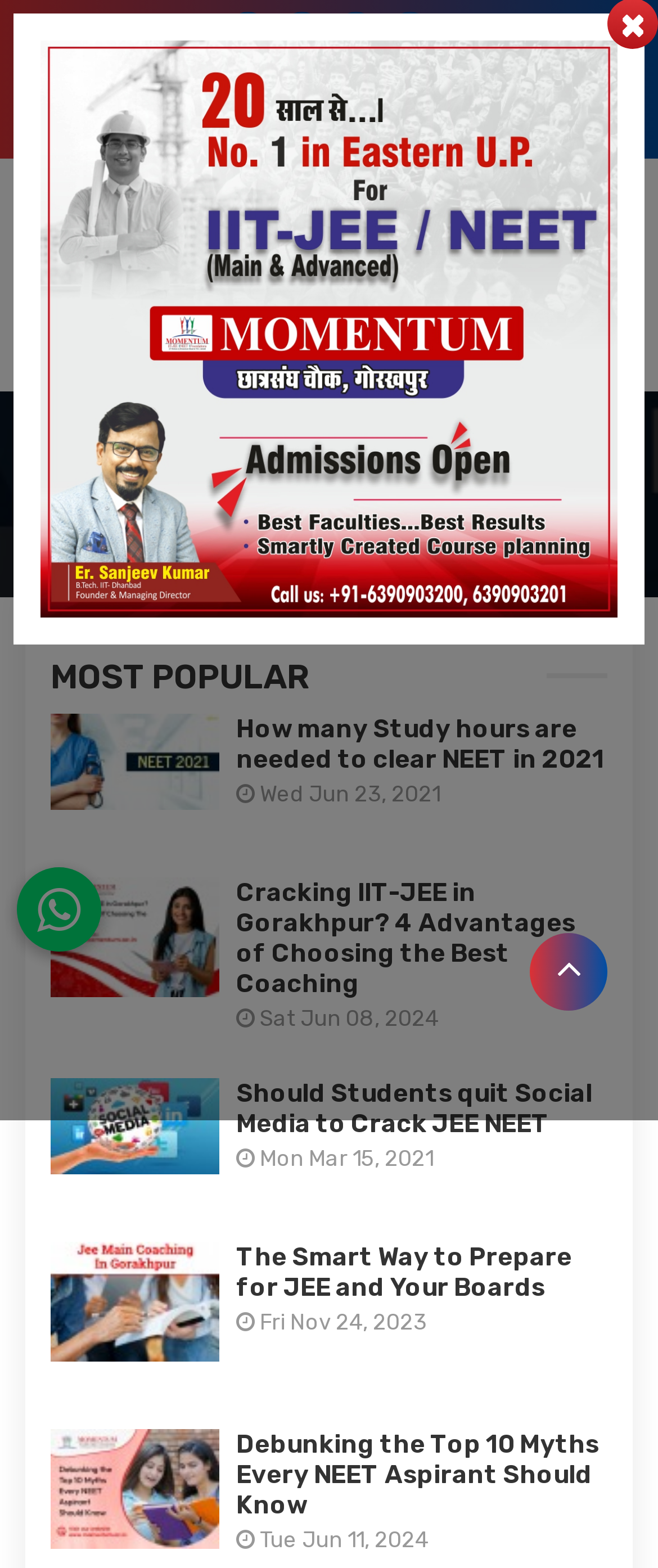What is the location of the coaching institute?
Based on the image, answer the question in a detailed manner.

The location of the coaching institute can be found in the middle section of the webpage, where the address 'Chhatra Sangh Chowk' is displayed along with an image.